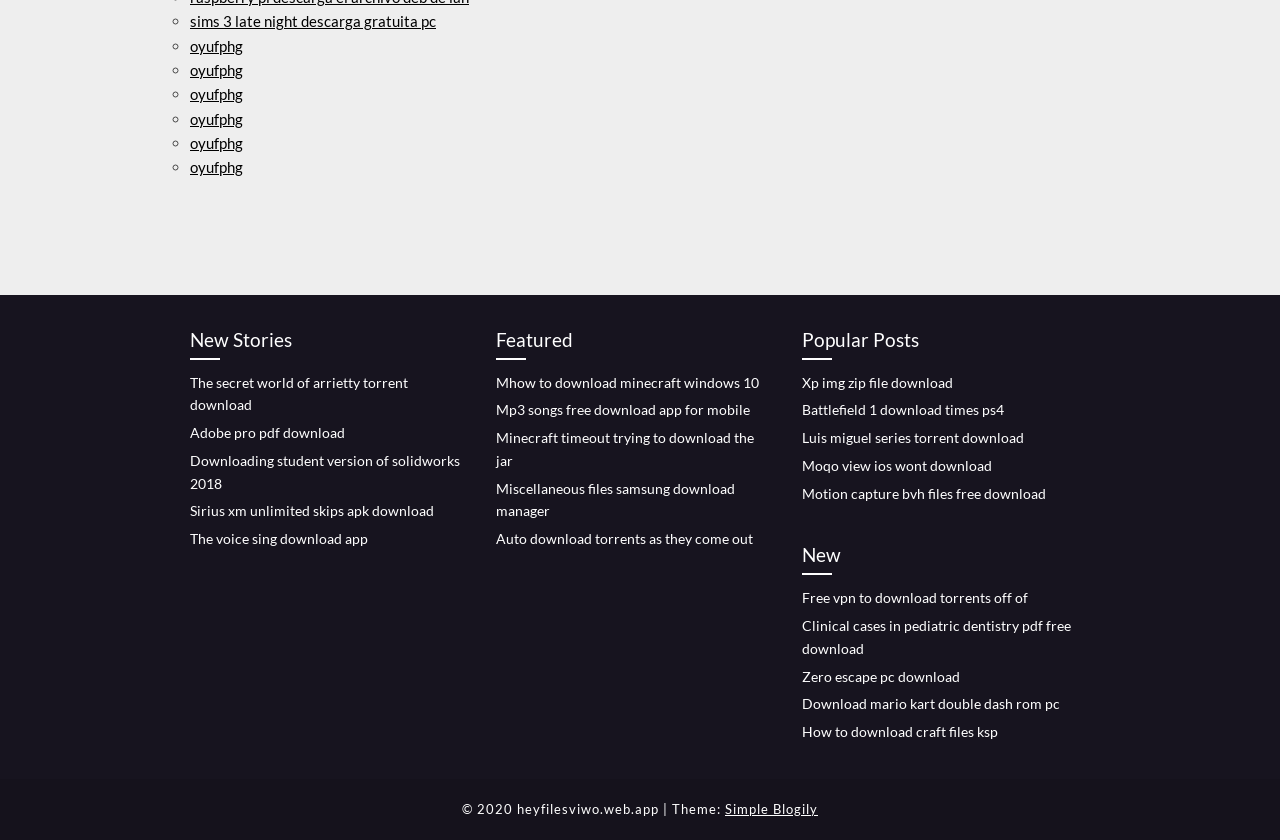How many sections are there on this webpage?
Provide a well-explained and detailed answer to the question.

I counted the number of sections on this webpage by looking at the headings. There are four sections: 'New Stories', 'Featured', 'Popular Posts', and 'New'. Each section has a heading and a list of links underneath.